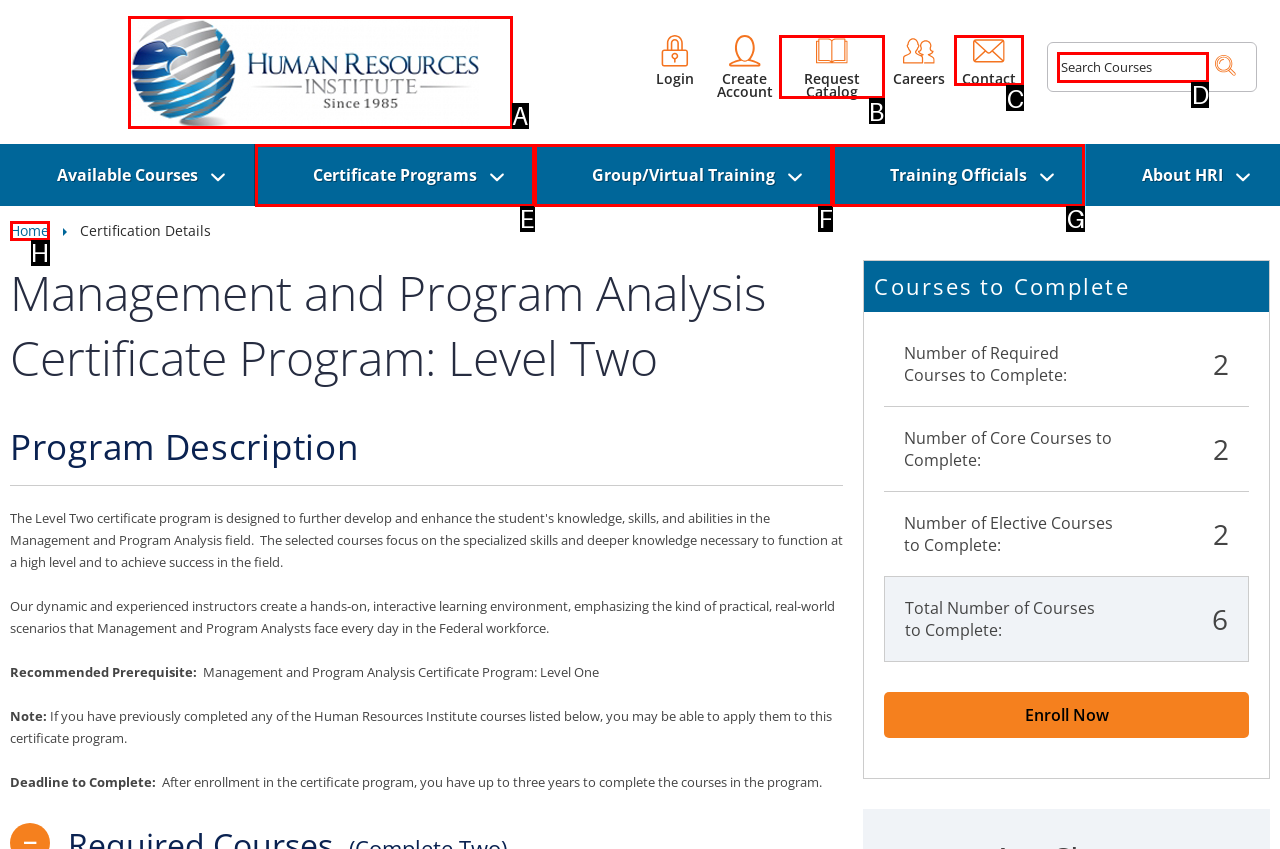Point out the option that best suits the description: Cybersecurity Careers: Exploring Job Opportunities
Indicate your answer with the letter of the selected choice.

None